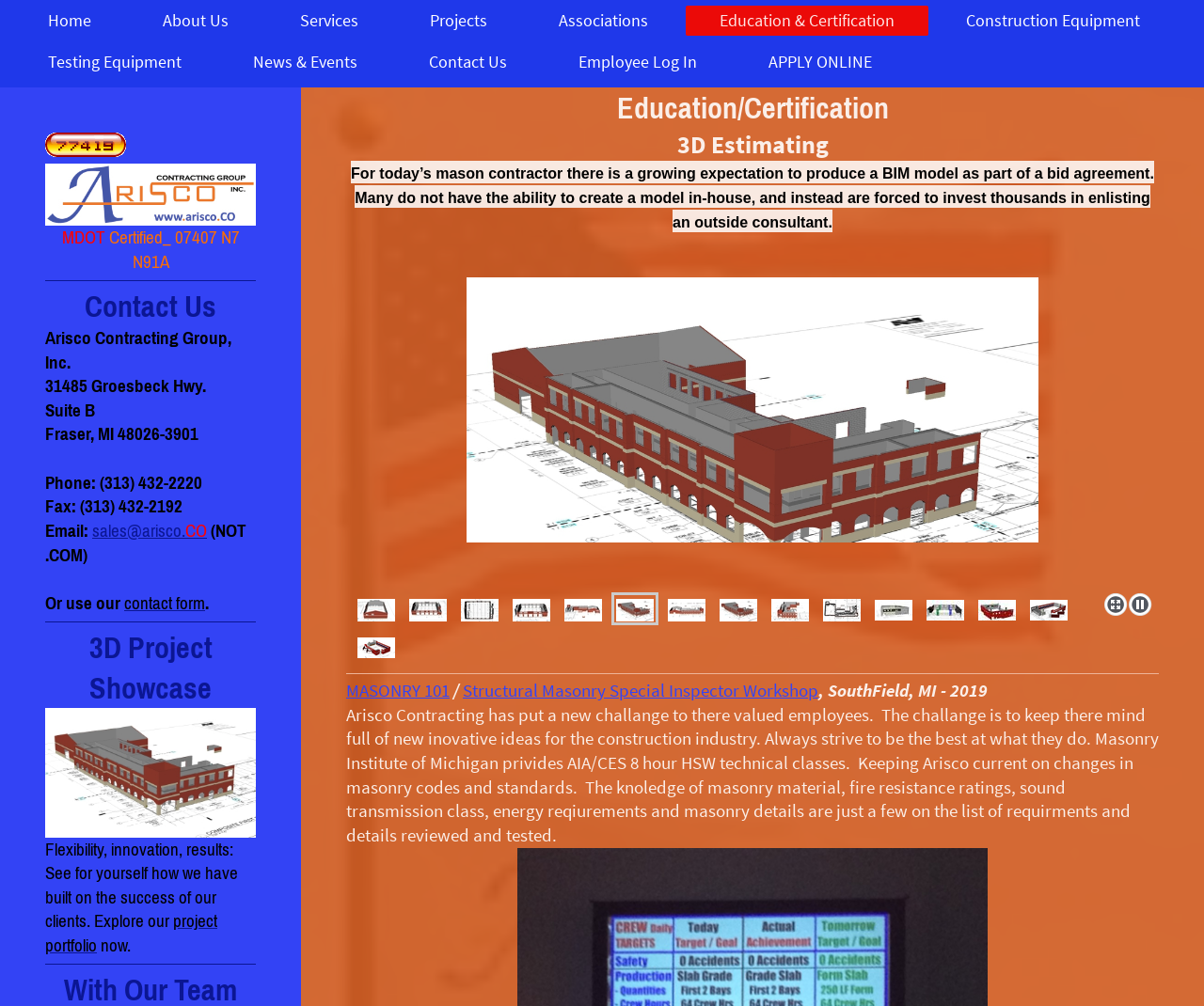Determine the bounding box coordinates for the clickable element required to fulfill the instruction: "Click Contact Us". Provide the coordinates as four float numbers between 0 and 1, i.e., [left, top, right, bottom].

[0.328, 0.047, 0.449, 0.077]